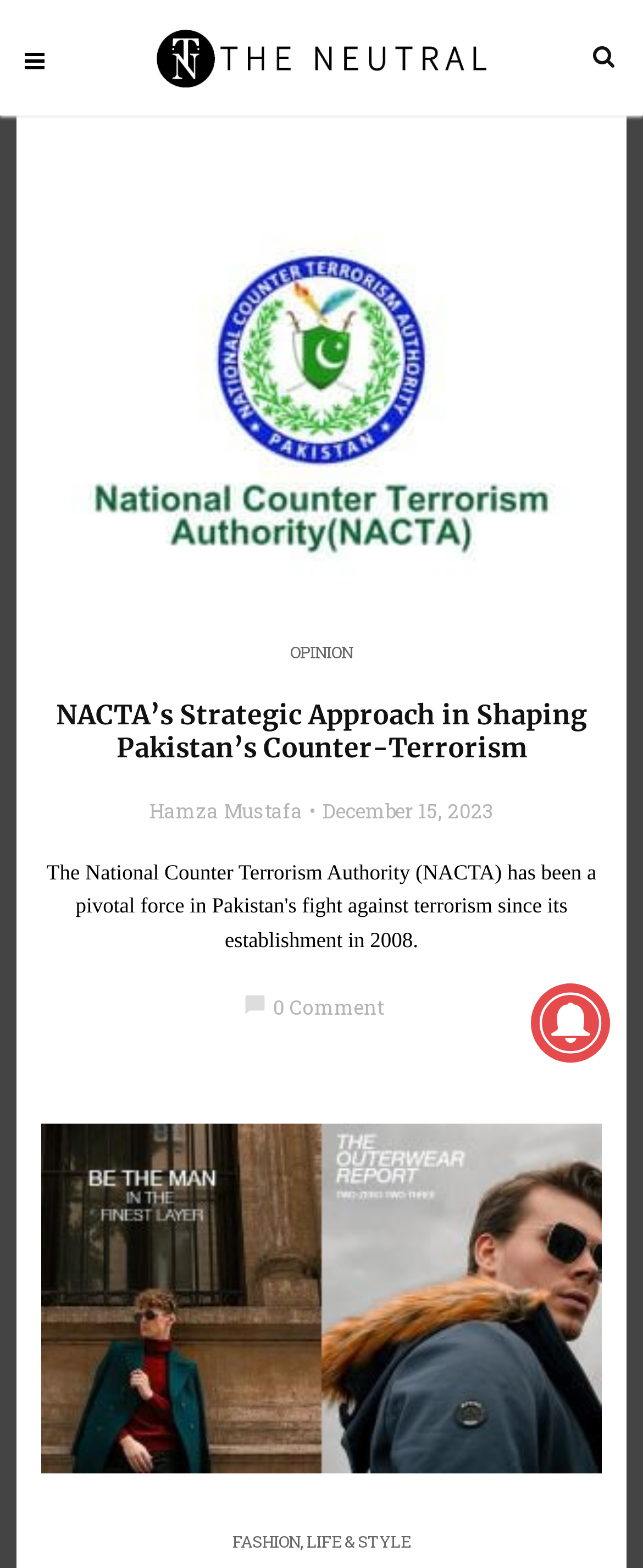Identify the bounding box coordinates for the UI element described by the following text: "parent_node: FASHION, LIFE & STYLE". Provide the coordinates as four float numbers between 0 and 1, in the format [left, top, right, bottom].

[0.064, 0.716, 0.936, 0.94]